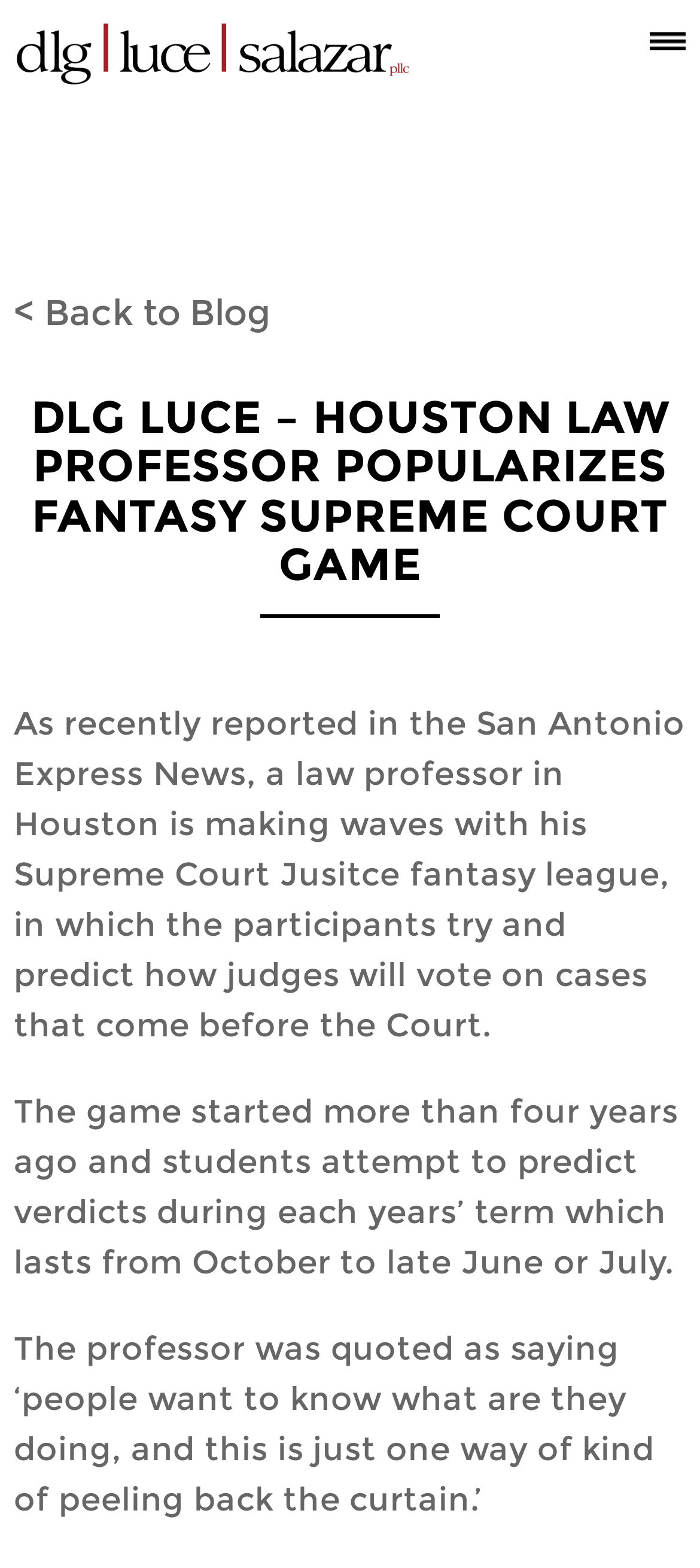Answer the question using only one word or a concise phrase: What is the purpose of the fantasy game?

To peel back the curtain